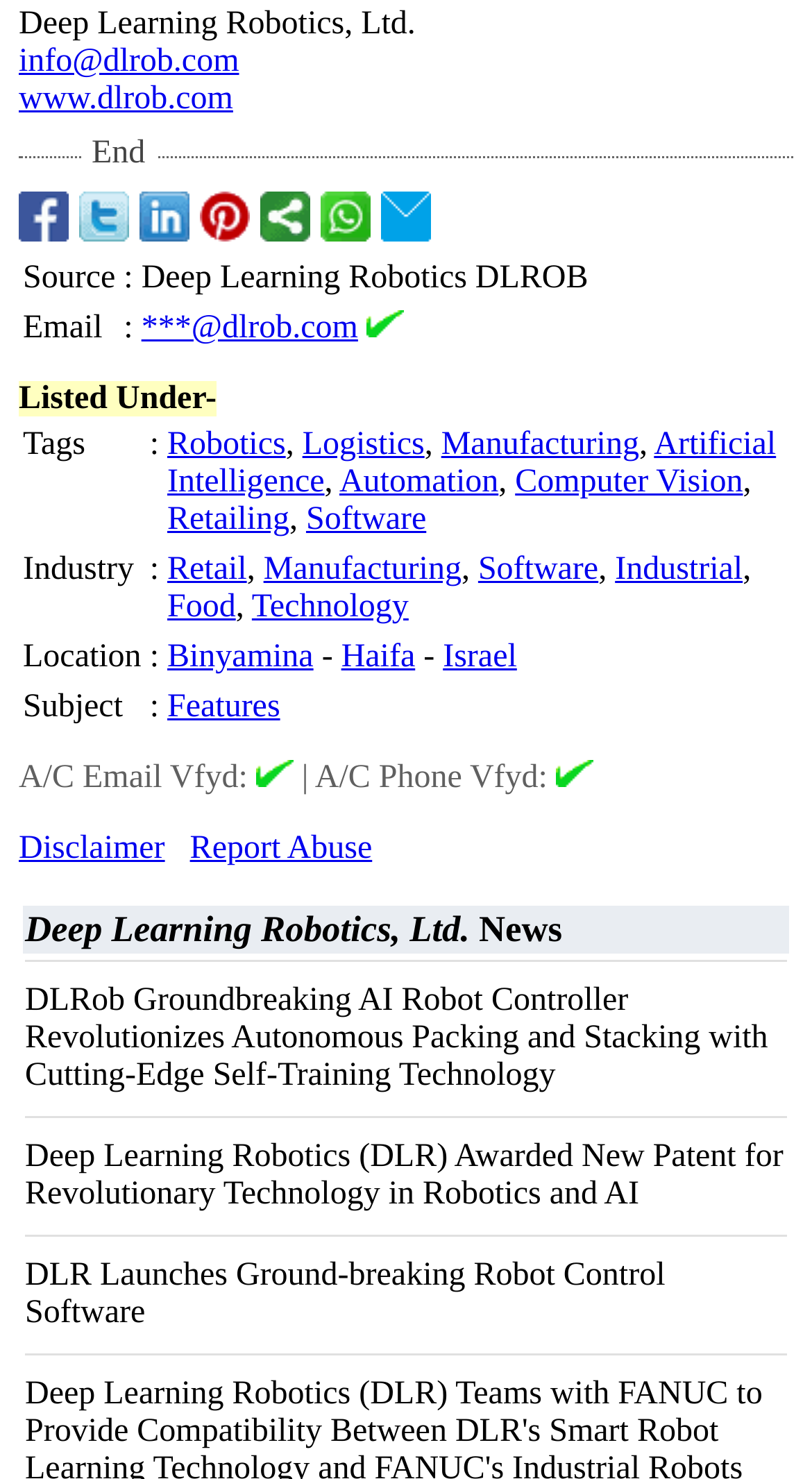Bounding box coordinates are specified in the format (top-left x, top-left y, bottom-right x, bottom-right y). All values are floating point numbers bounded between 0 and 1. Please provide the bounding box coordinate of the region this sentence describes: Haifa

[0.42, 0.432, 0.511, 0.456]